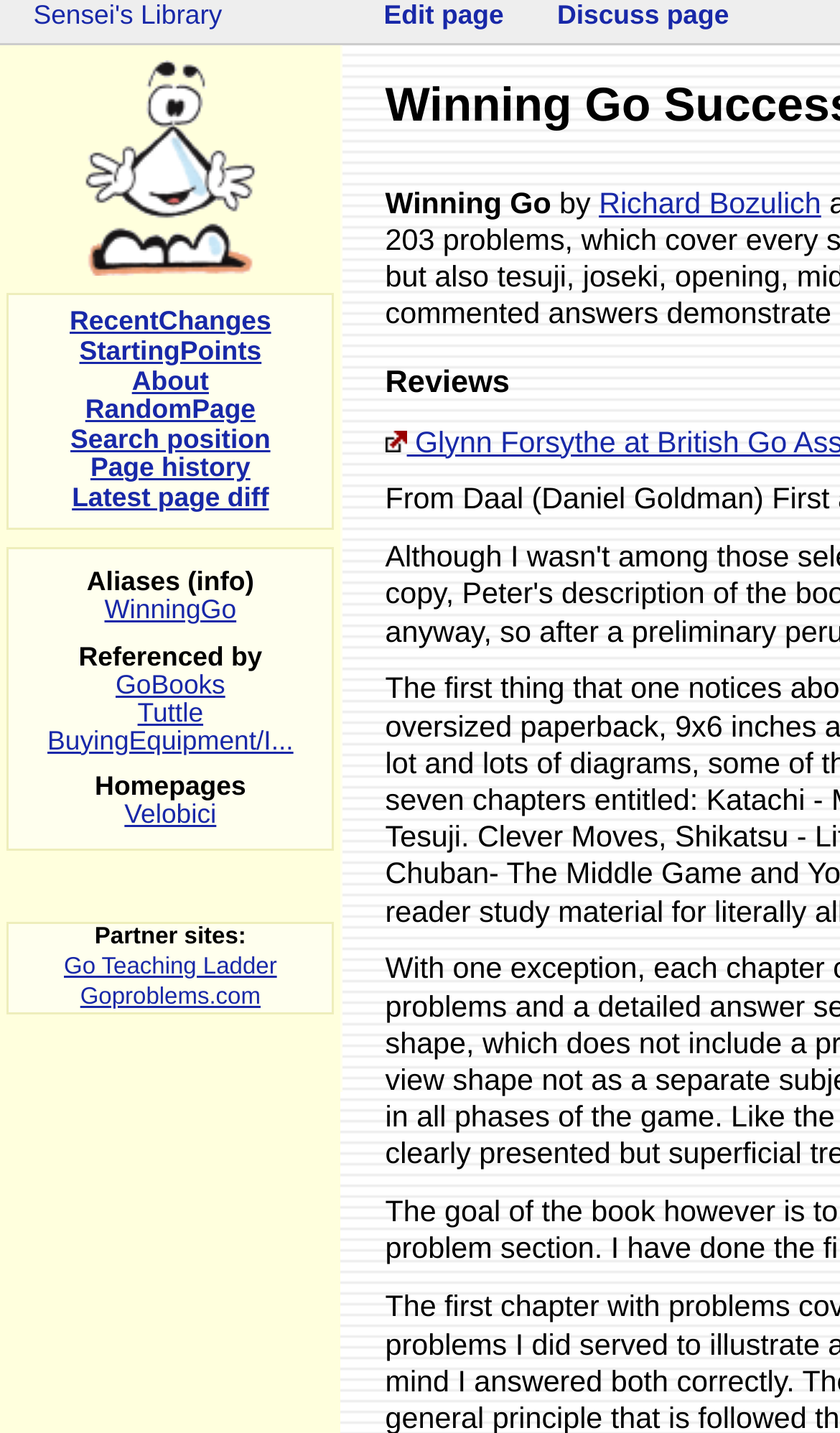Specify the bounding box coordinates of the element's region that should be clicked to achieve the following instruction: "Visit the Go Teaching Ladder". The bounding box coordinates consist of four float numbers between 0 and 1, in the format [left, top, right, bottom].

[0.076, 0.666, 0.33, 0.684]